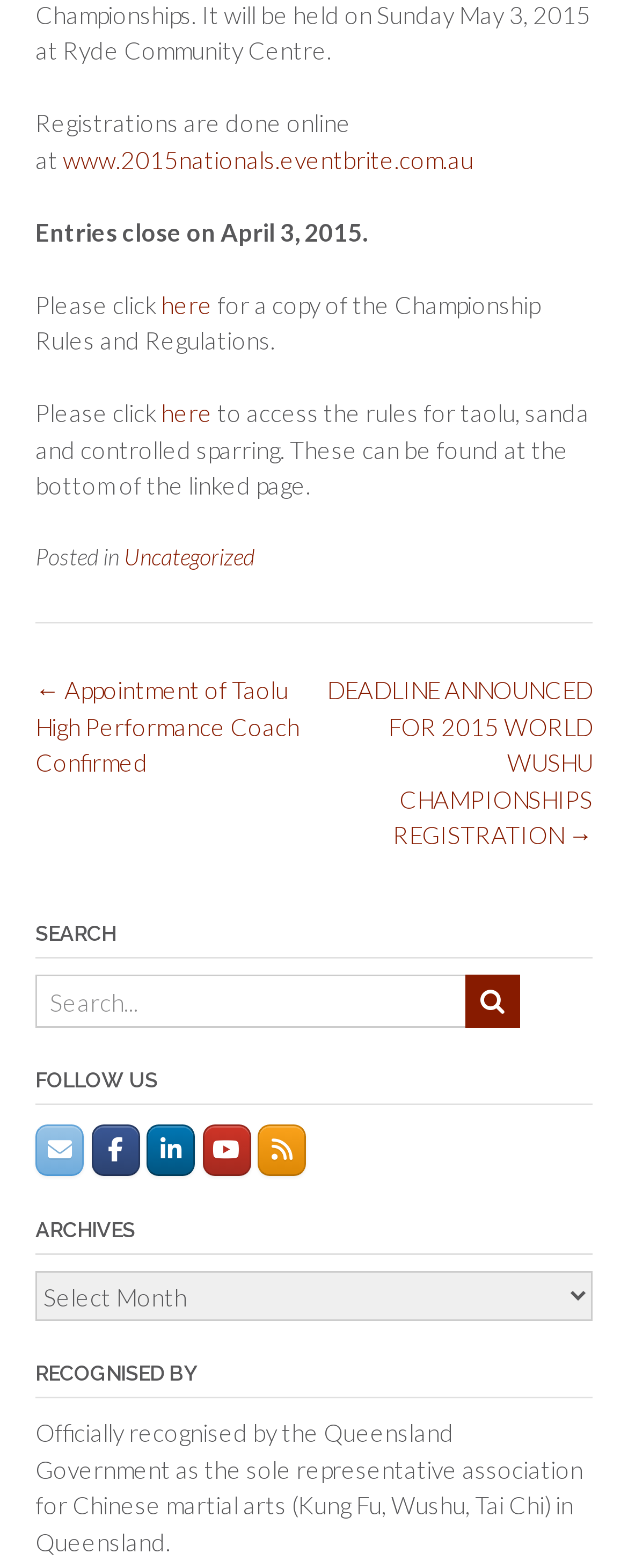Given the element description name="s" placeholder="Search..." title="Search for:", specify the bounding box coordinates of the corresponding UI element in the format (top-left x, top-left y, bottom-right x, bottom-right y). All values must be between 0 and 1.

[0.056, 0.622, 0.748, 0.656]